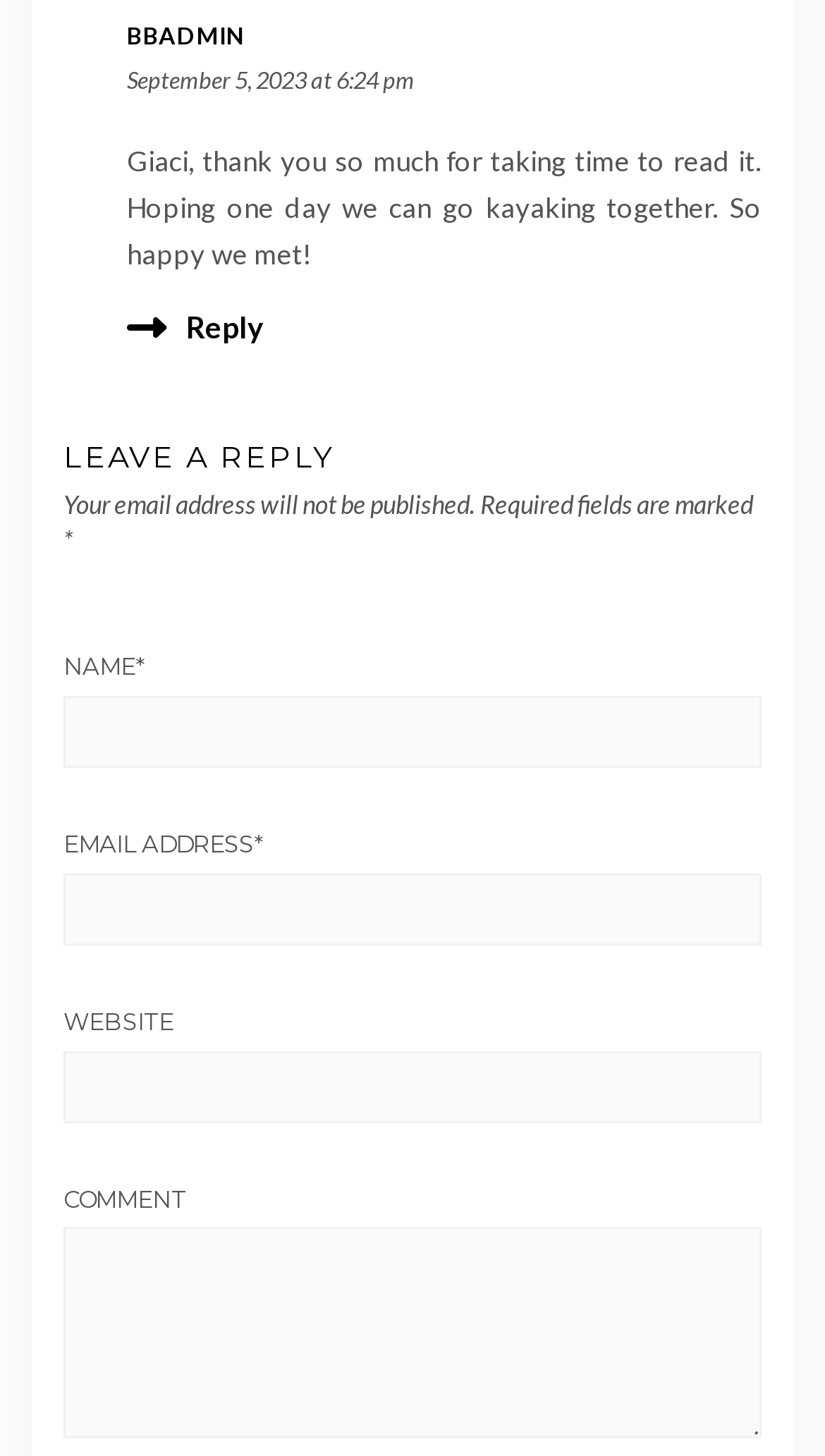Highlight the bounding box of the UI element that corresponds to this description: "Reply".

[0.154, 0.205, 0.318, 0.243]